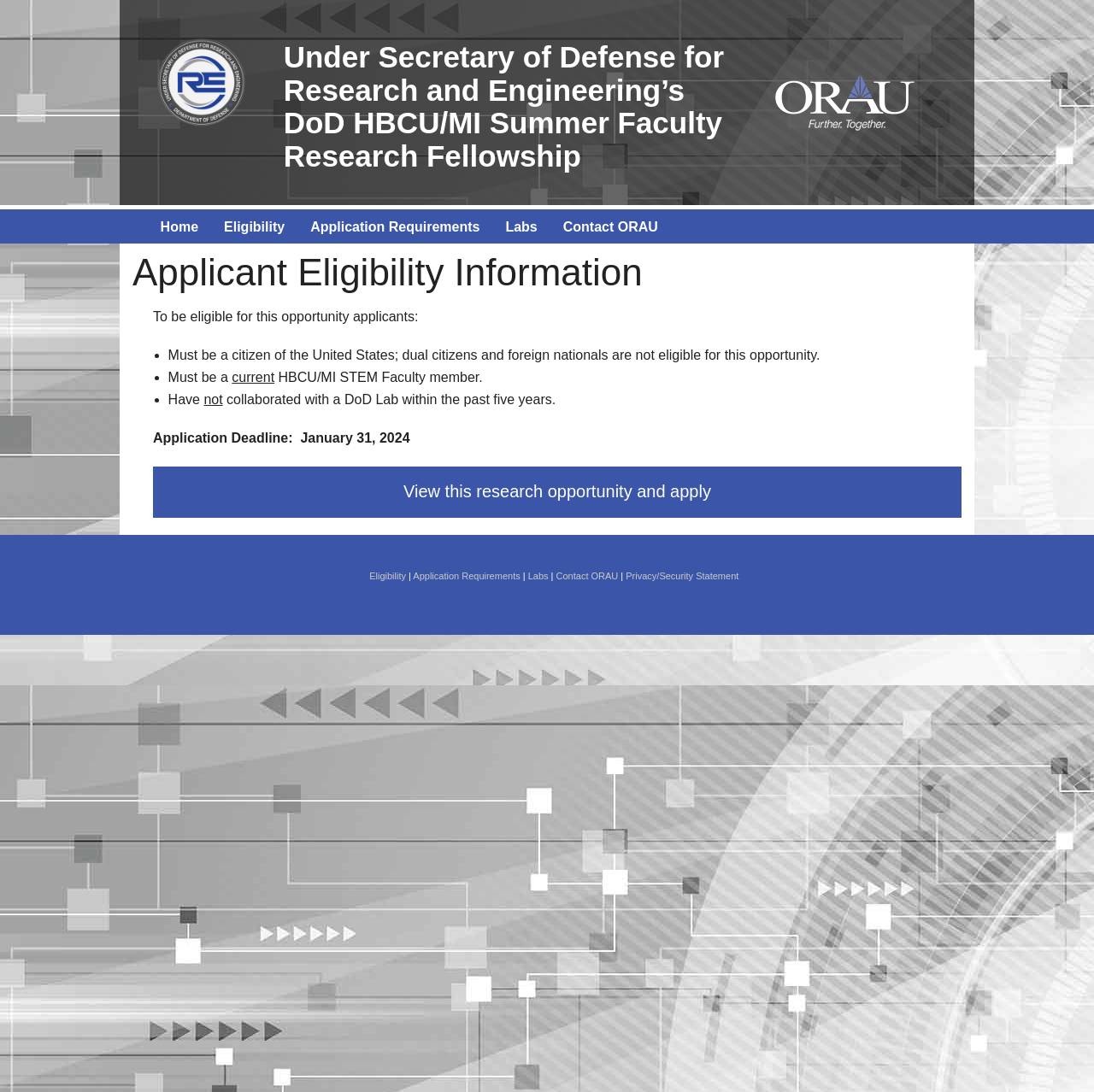Please provide a brief answer to the question using only one word or phrase: 
What is the logo at the top left corner of the page?

NGA Visiting Scientist Program logo